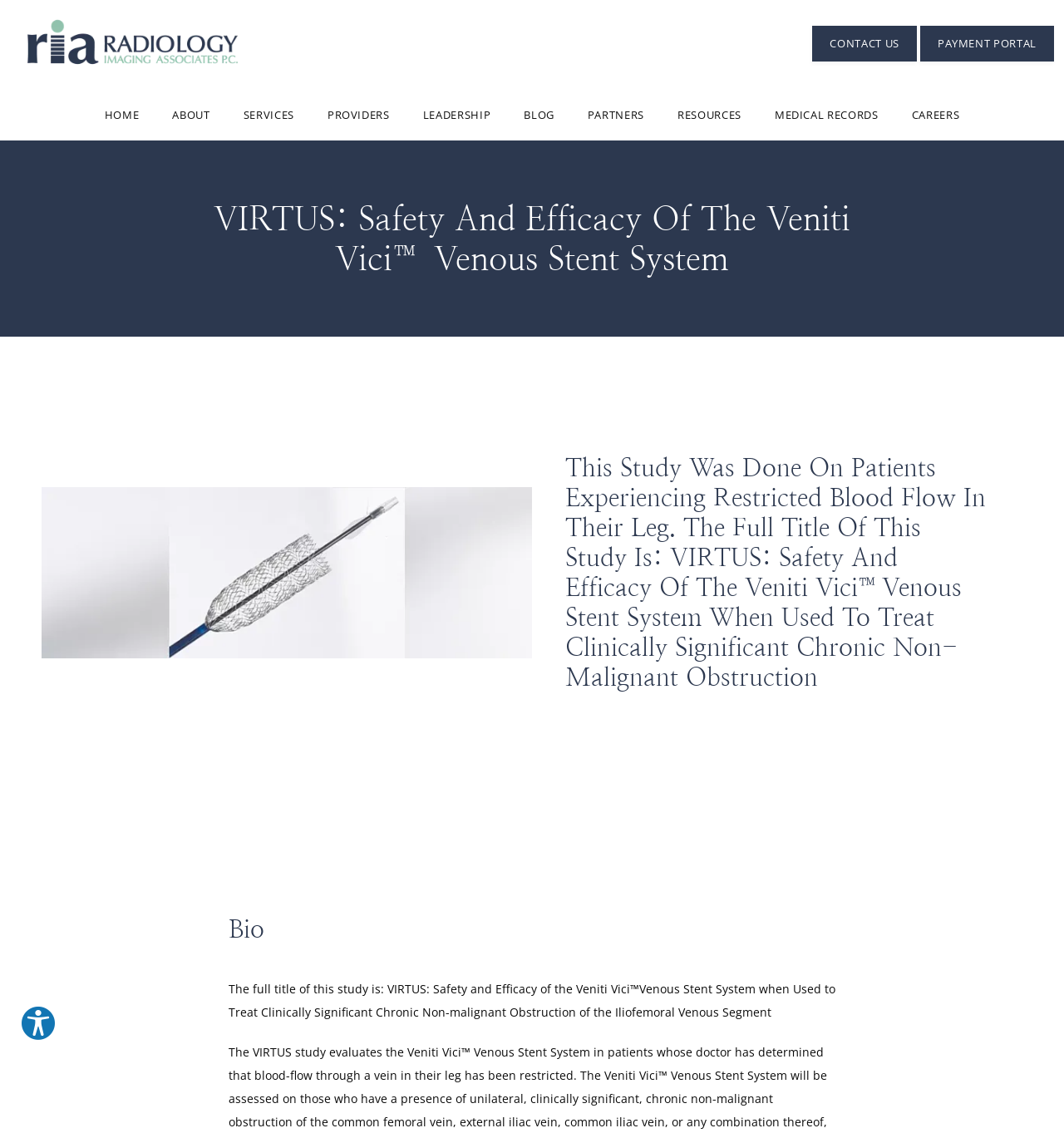Explain the webpage in detail.

This webpage is about a medical study, specifically the VIRTUS study on the safety and efficacy of the Veniti Vici Venous Stent System. At the top left corner, there is a logo of RIA Radiology, which is a link to the homepage. Next to the logo, there is a navigation menu with links to various sections of the website, including HOME, ABOUT, SERVICES, PROVIDERS, LEADERSHIP, BLOG, PARTNERS, RESOURCES, MEDICAL RECORDS, and CAREERS.

Below the navigation menu, there is a large section dedicated to the VIRTUS study. The title of the study, "VIRTUS: Safety And Efficacy Of The Veniti Vici Venous Stent System", is prominently displayed in a large font. Below the title, there is an image related to the study.

The main content of the study is divided into two sections. The first section describes the study, stating that it was done on patients experiencing restricted blood flow in their leg. The full title of the study is provided, which includes the use of the Veniti Vici Venous Stent System to treat clinically significant chronic non-malignant obstruction of the iliofemoral venous segment.

The second section appears to be a bio section, with a heading "Bio" and some text below it. At the bottom of the page, there is a section for accessibility options, with a button to explore accessibility options.

On the top right corner, there are two links, "CONTACT US" and "PAYMENT PORTAL", which are slightly above the navigation menu.